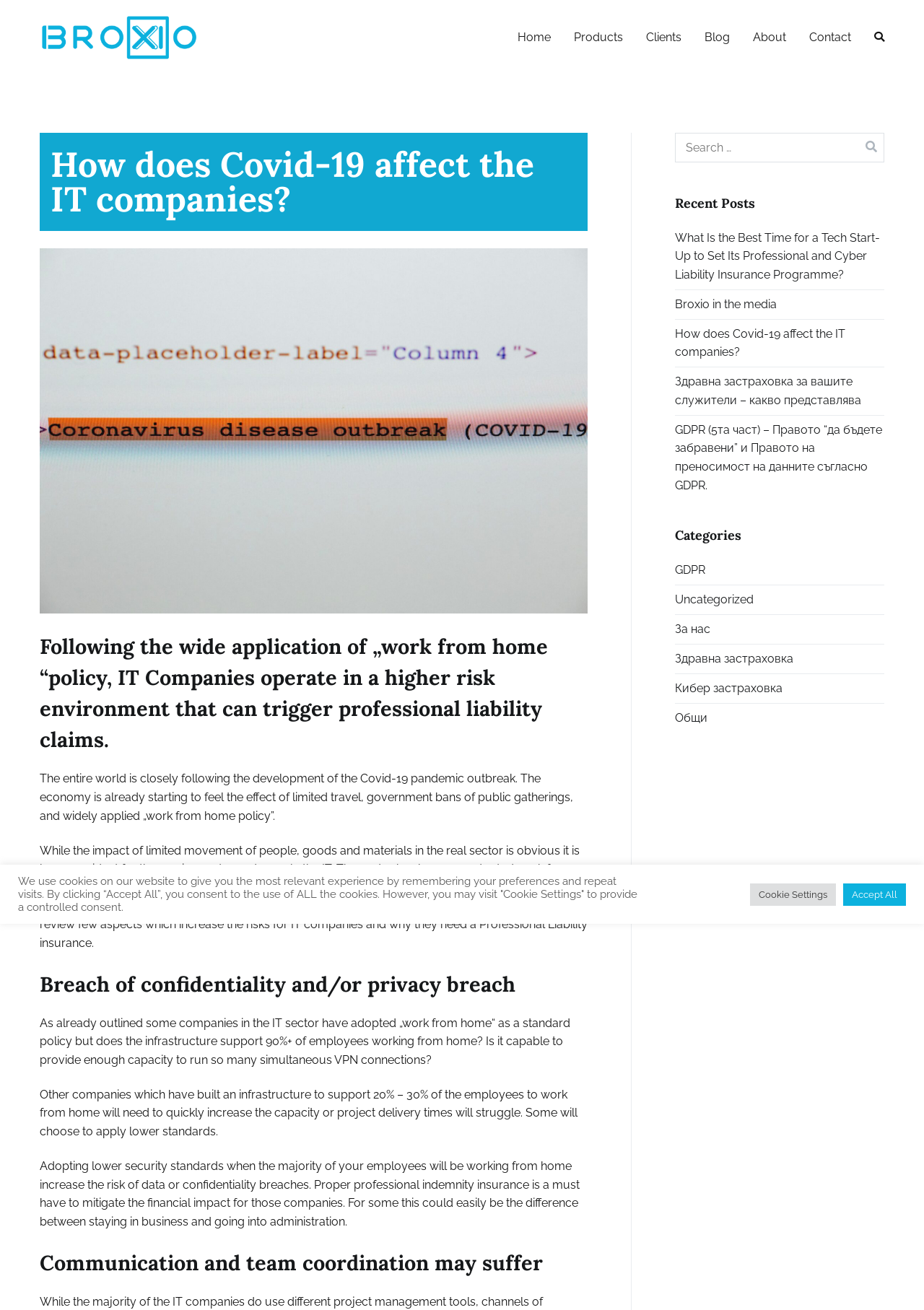Based on the image, provide a detailed and complete answer to the question: 
What type of insurance is mentioned as a must-have?

The article mentions that proper professional indemnity insurance is a must-have to mitigate the financial impact of data or confidentiality breaches for IT companies, as stated in the paragraph starting with 'Adopting lower security standards when the majority of your employees will be working from home...'.